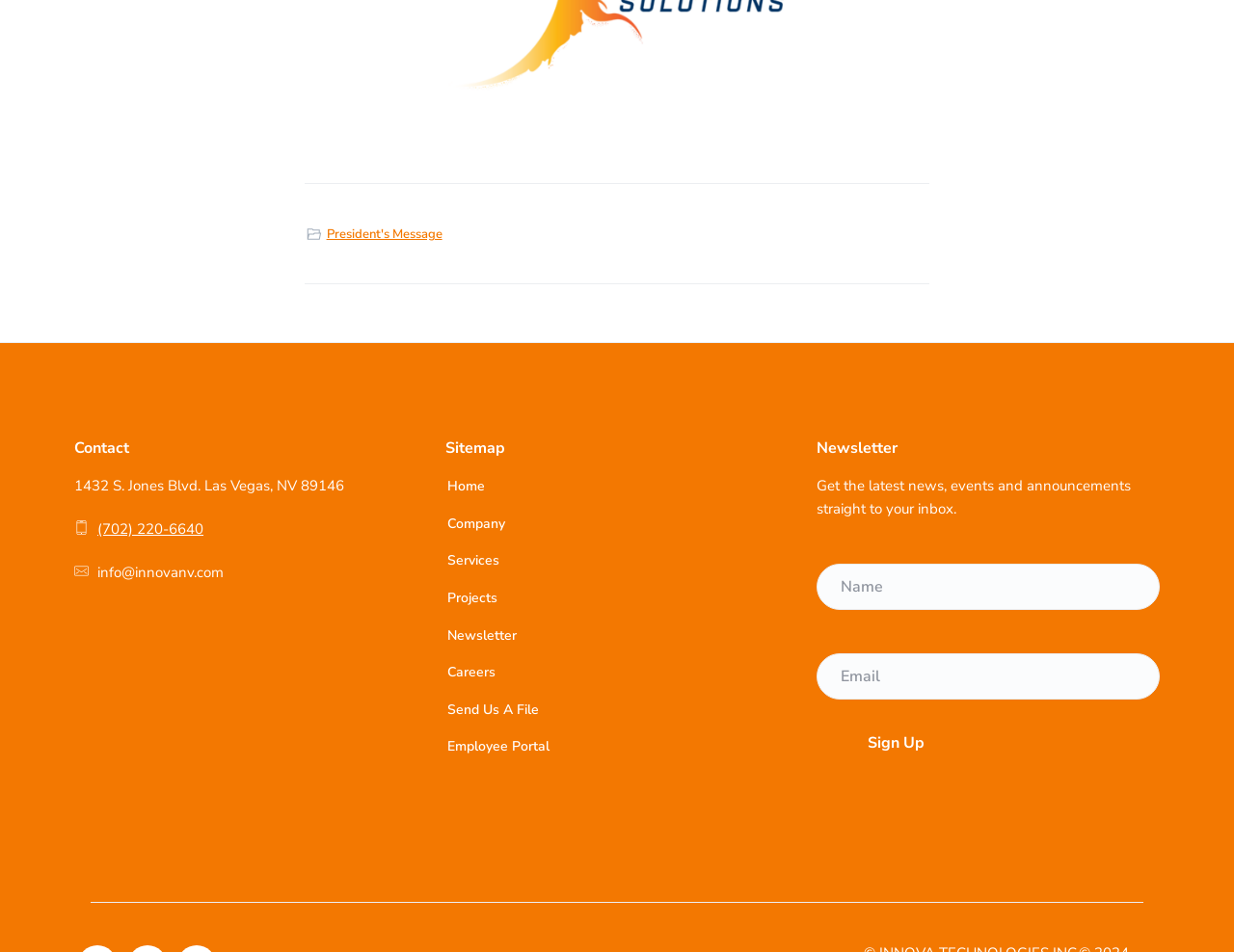Answer the question below using just one word or a short phrase: 
What is the category icon located near?

President's Message